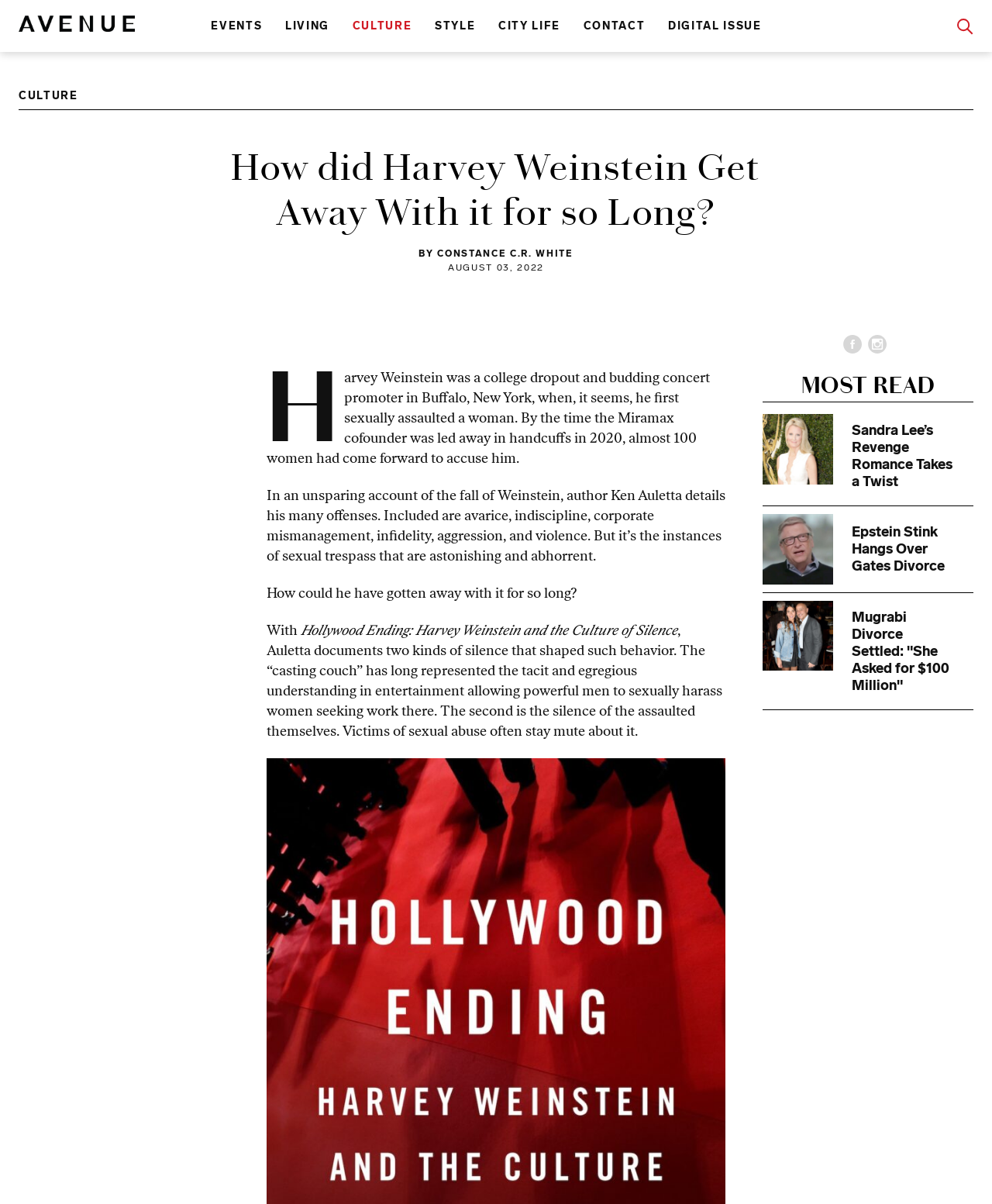Identify the bounding box coordinates for the UI element that matches this description: "City Life".

[0.502, 0.016, 0.565, 0.027]